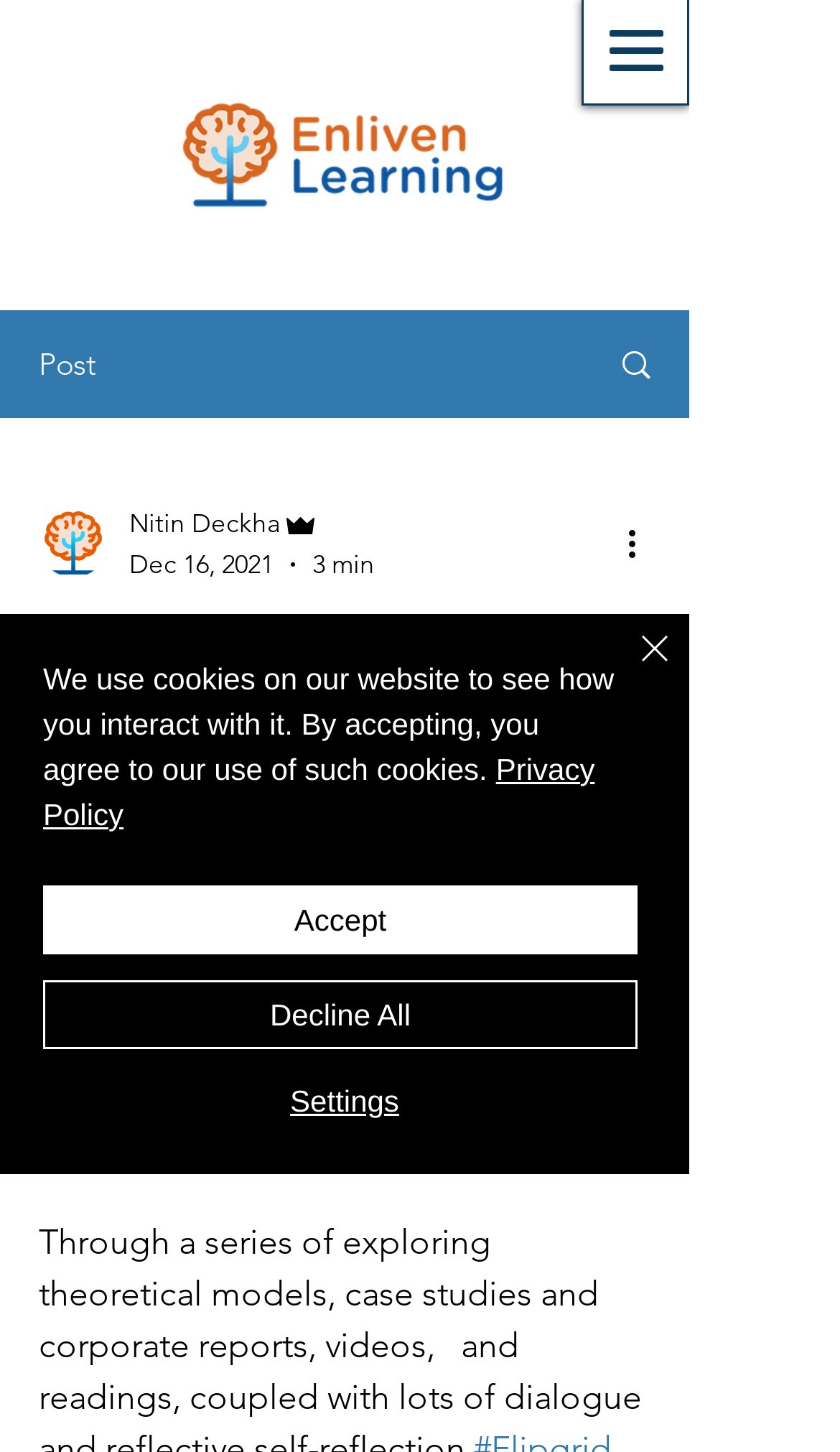Please find and report the bounding box coordinates of the element to click in order to perform the following action: "Read more about the intercultural competency program". The coordinates should be expressed as four float numbers between 0 and 1, in the format [left, top, right, bottom].

[0.677, 0.771, 0.759, 0.799]